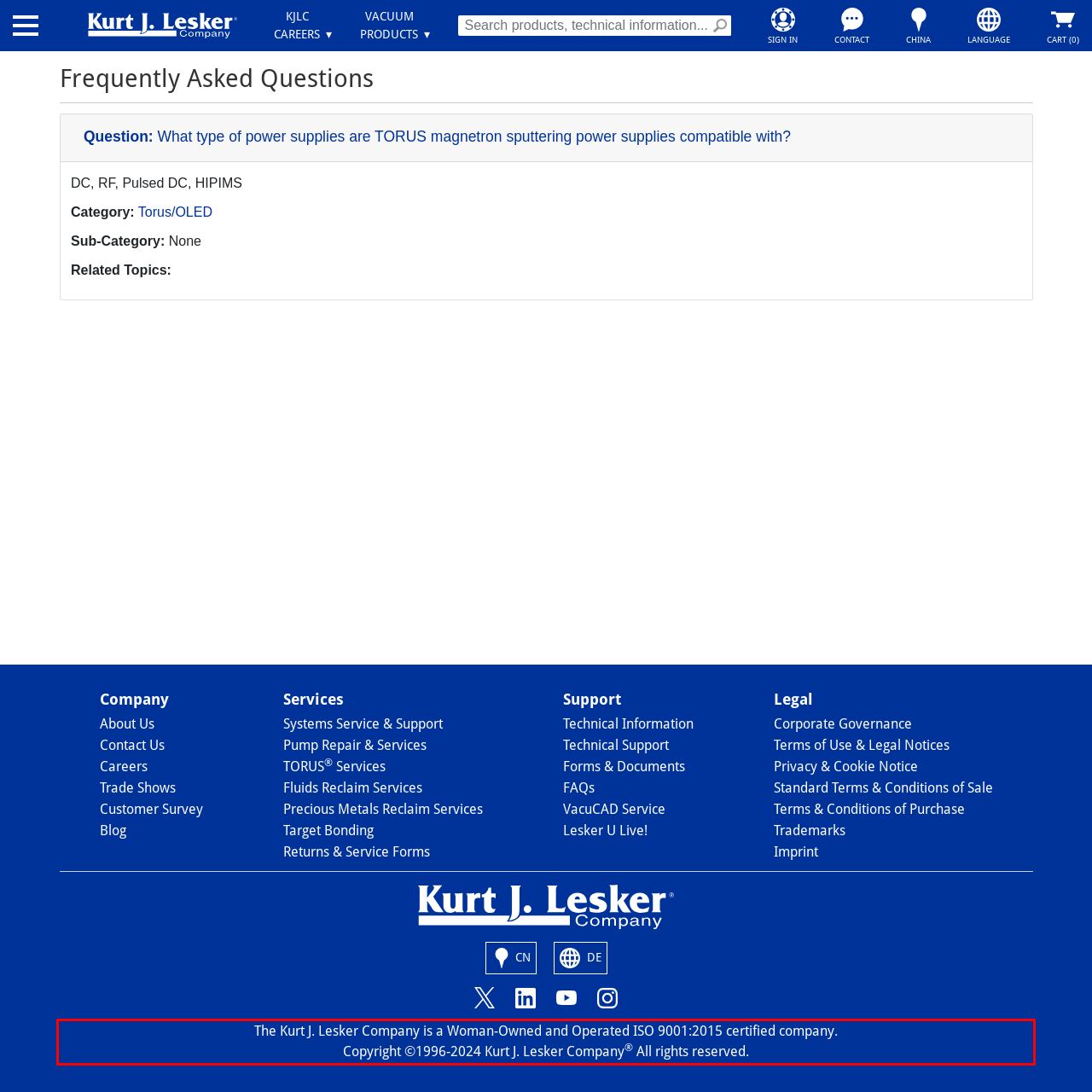Using the provided screenshot, read and generate the text content within the red-bordered area.

The Kurt J. Lesker Company is a Woman-Owned and Operated ISO 9001:2015 certified company. Copyright ©1996-2024 Kurt J. Lesker Company® All rights reserved.